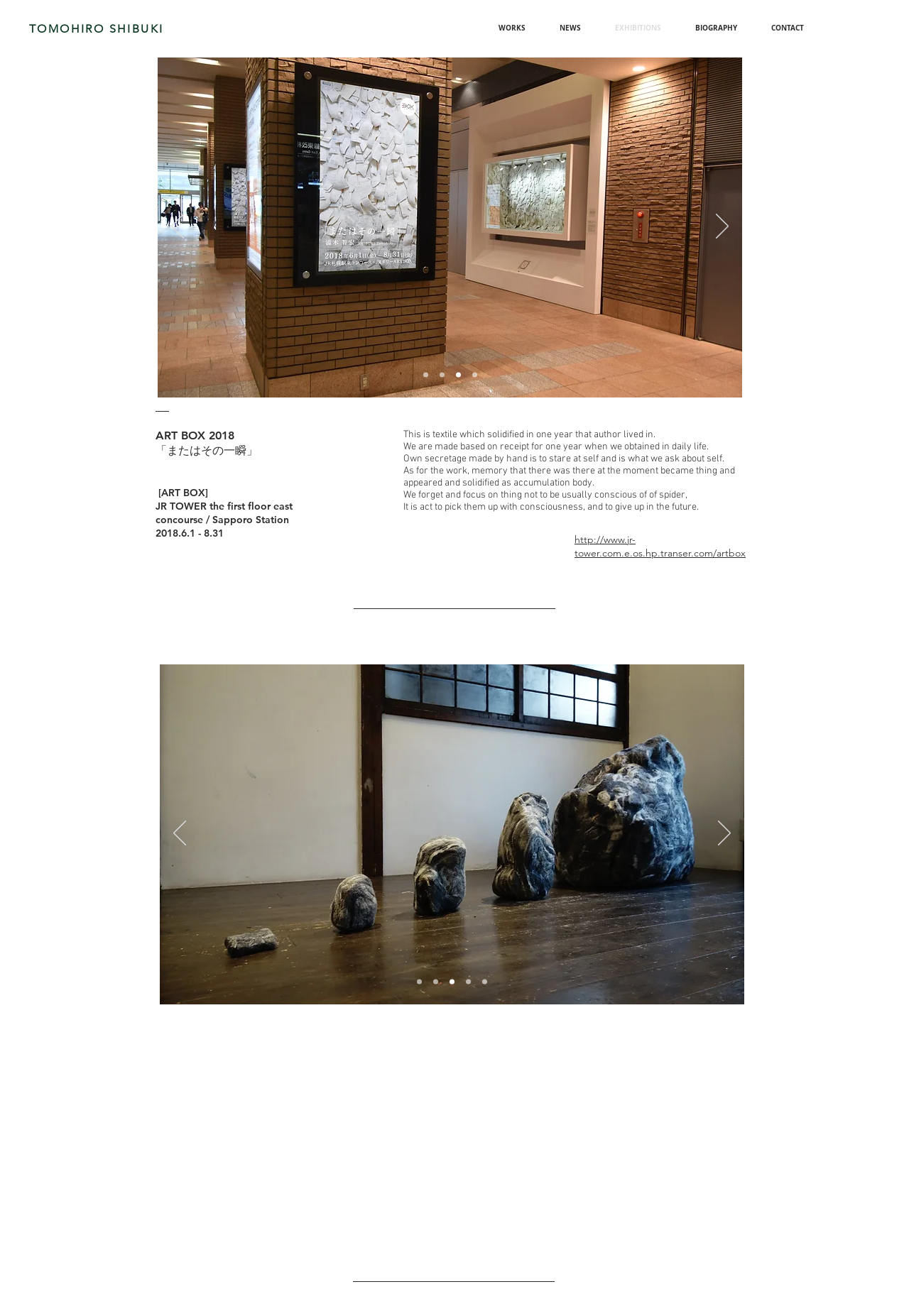Determine the bounding box coordinates of the region to click in order to accomplish the following instruction: "Go to the next slide". Provide the coordinates as four float numbers between 0 and 1, specifically [left, top, right, bottom].

[0.788, 0.163, 0.802, 0.183]